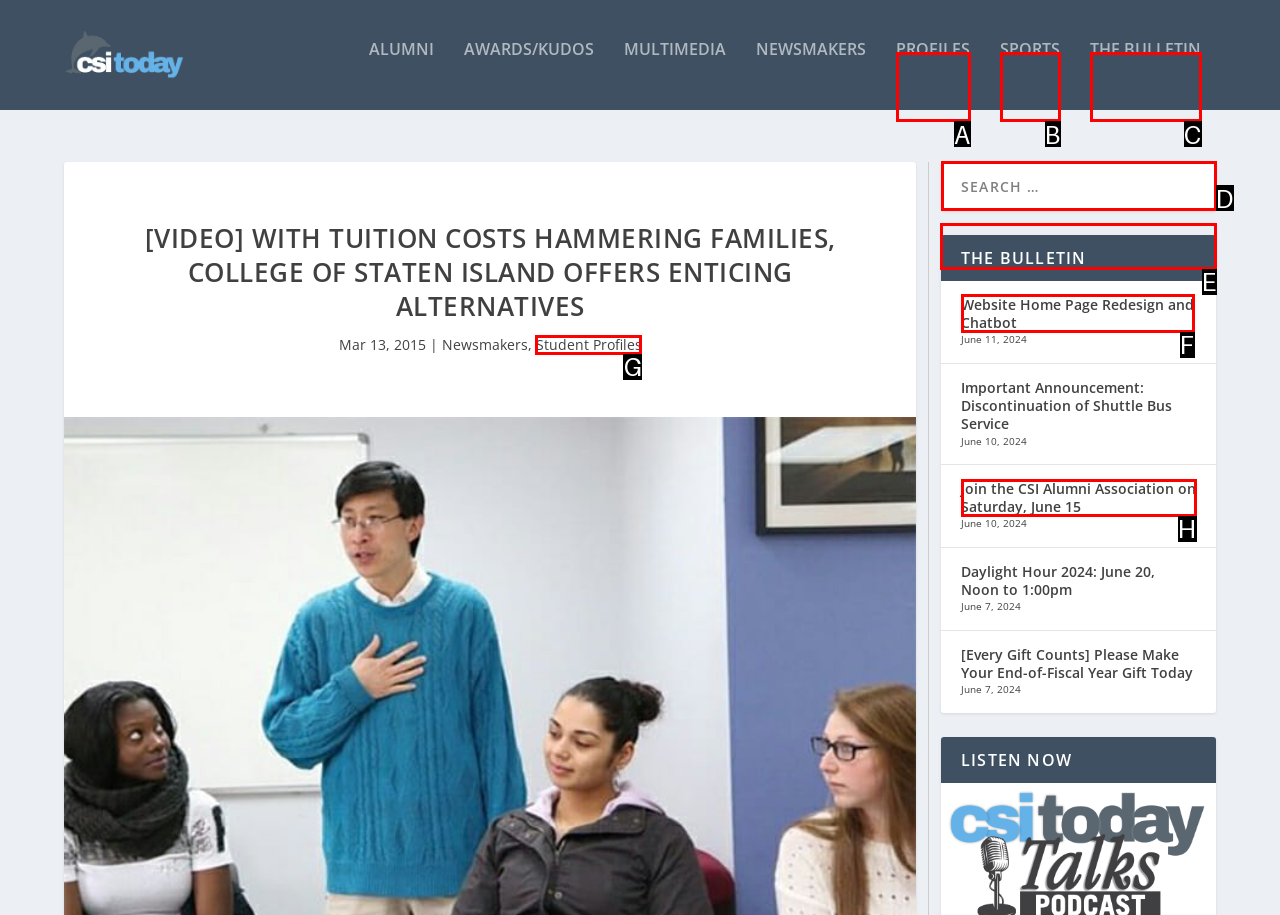Tell me which one HTML element I should click to complete the following task: Check the latest bulletin Answer with the option's letter from the given choices directly.

E